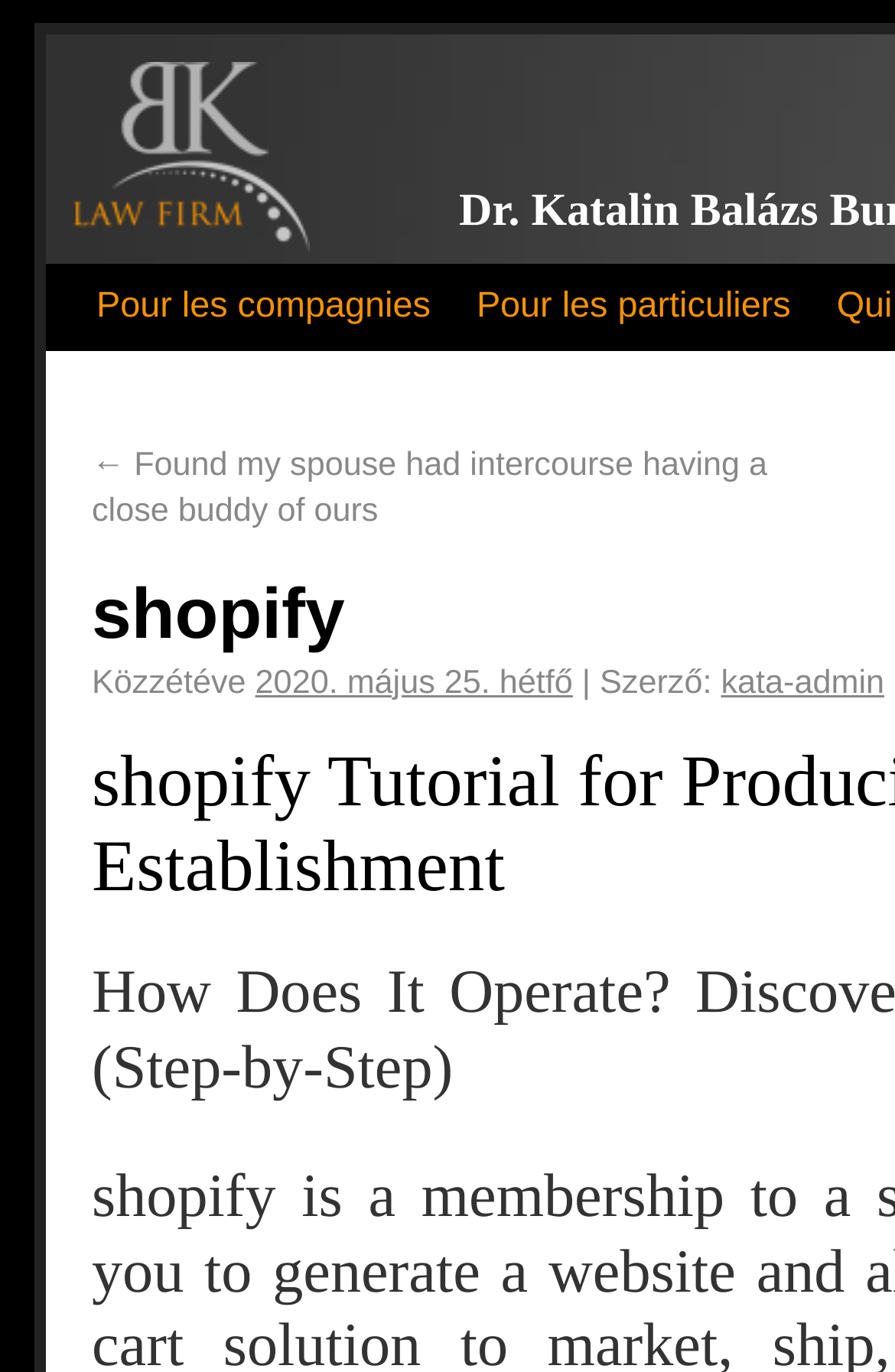Predict the bounding box of the UI element that fits this description: "Pour les particuliers".

[0.445, 0.192, 0.789, 0.319]